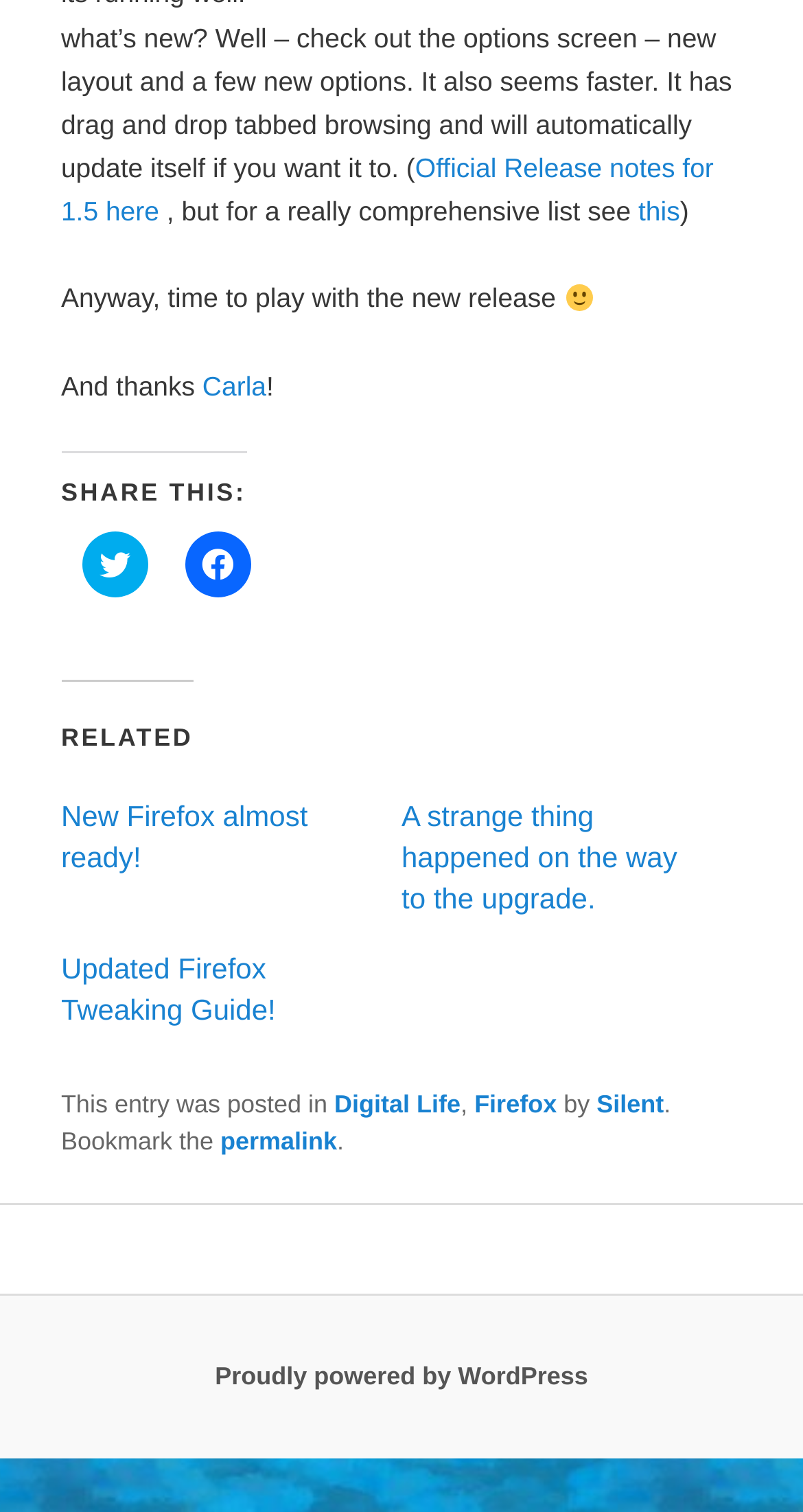Identify the bounding box coordinates for the region to click in order to carry out this instruction: "Toggle the menu". Provide the coordinates using four float numbers between 0 and 1, formatted as [left, top, right, bottom].

None